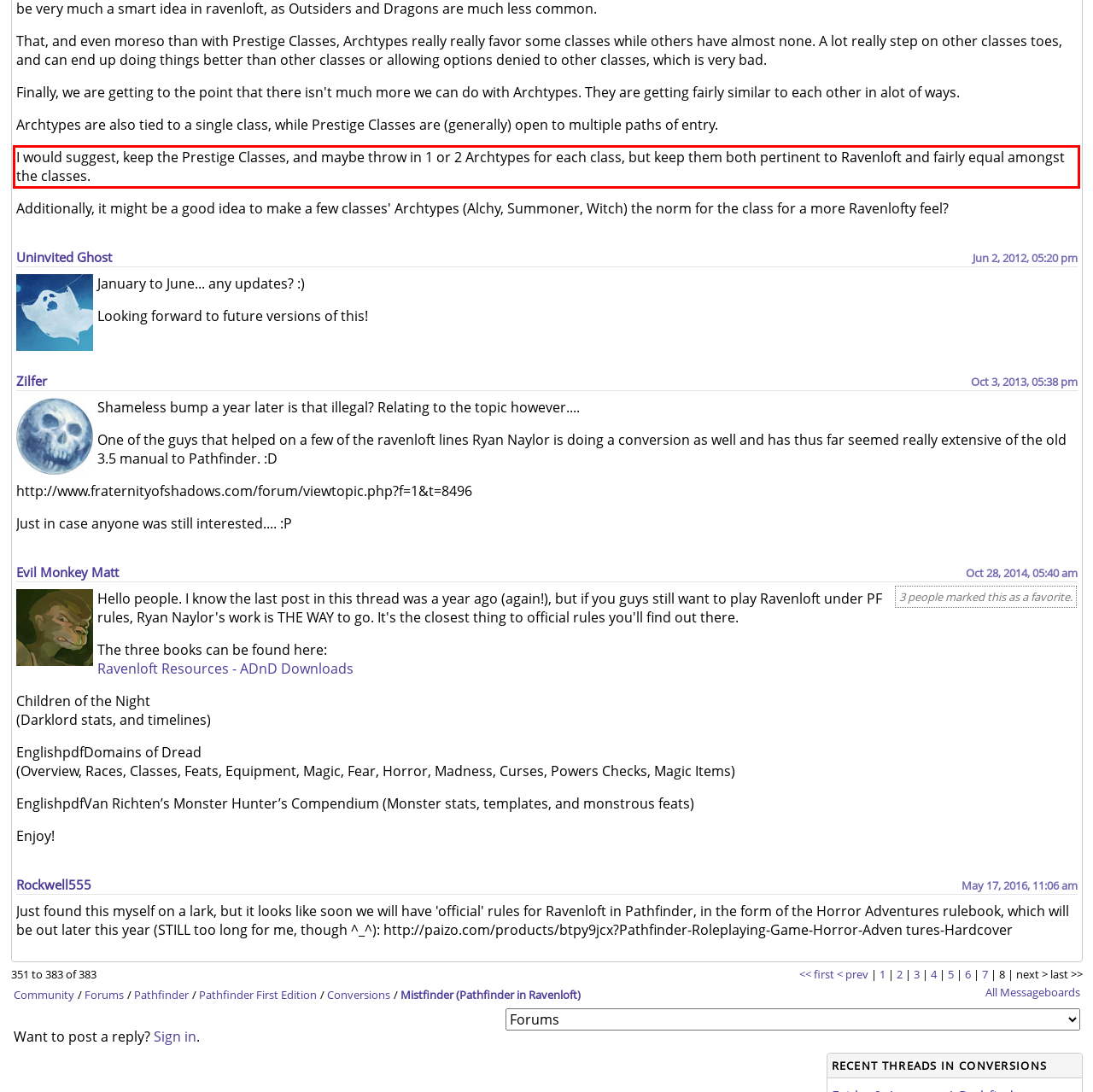Using OCR, extract the text content found within the red bounding box in the given webpage screenshot.

I would suggest, keep the Prestige Classes, and maybe throw in 1 or 2 Archtypes for each class, but keep them both pertinent to Ravenloft and fairly equal amongst the classes.